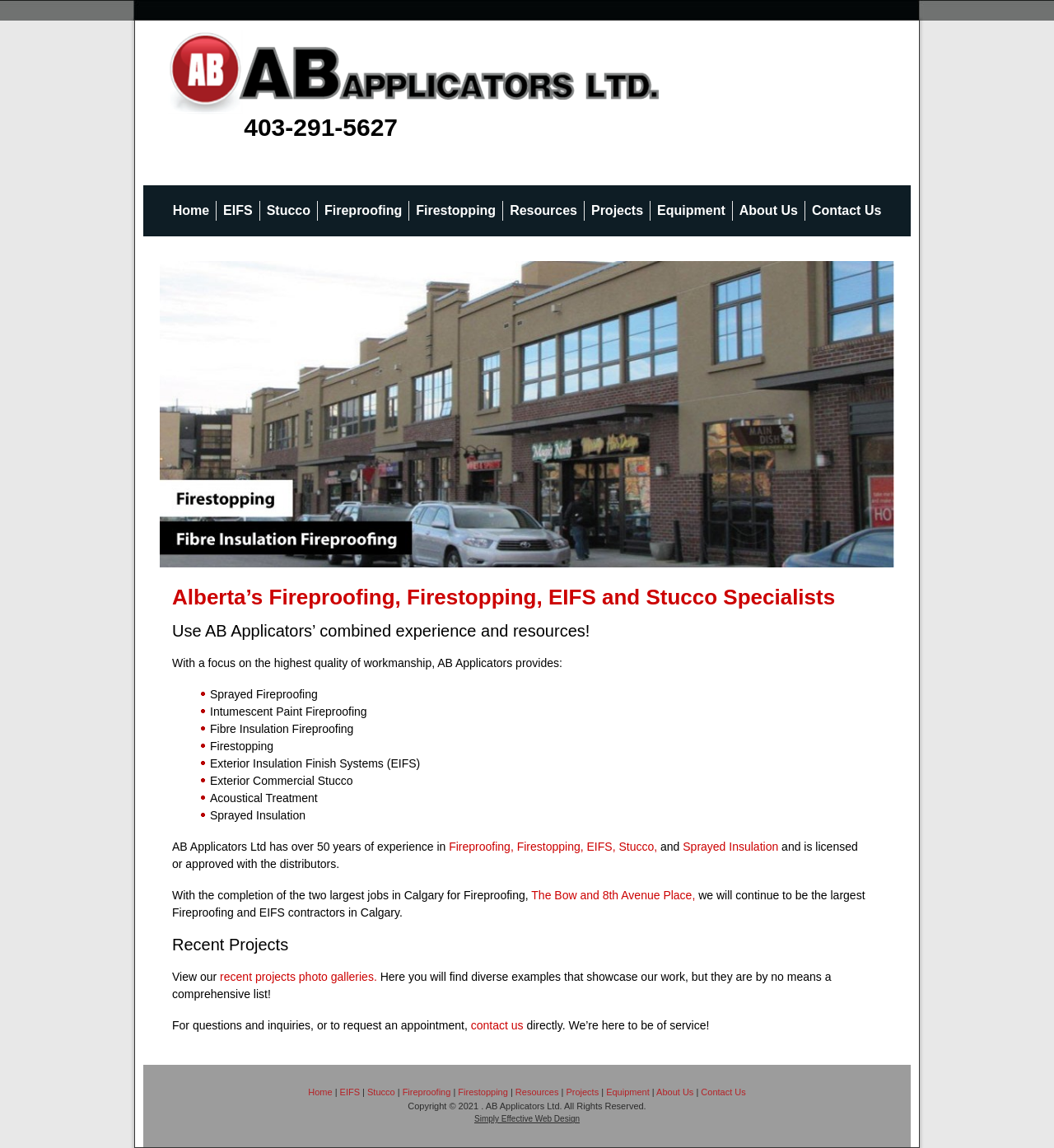Using the description "About Us", locate and provide the bounding box of the UI element.

[0.695, 0.161, 0.763, 0.206]